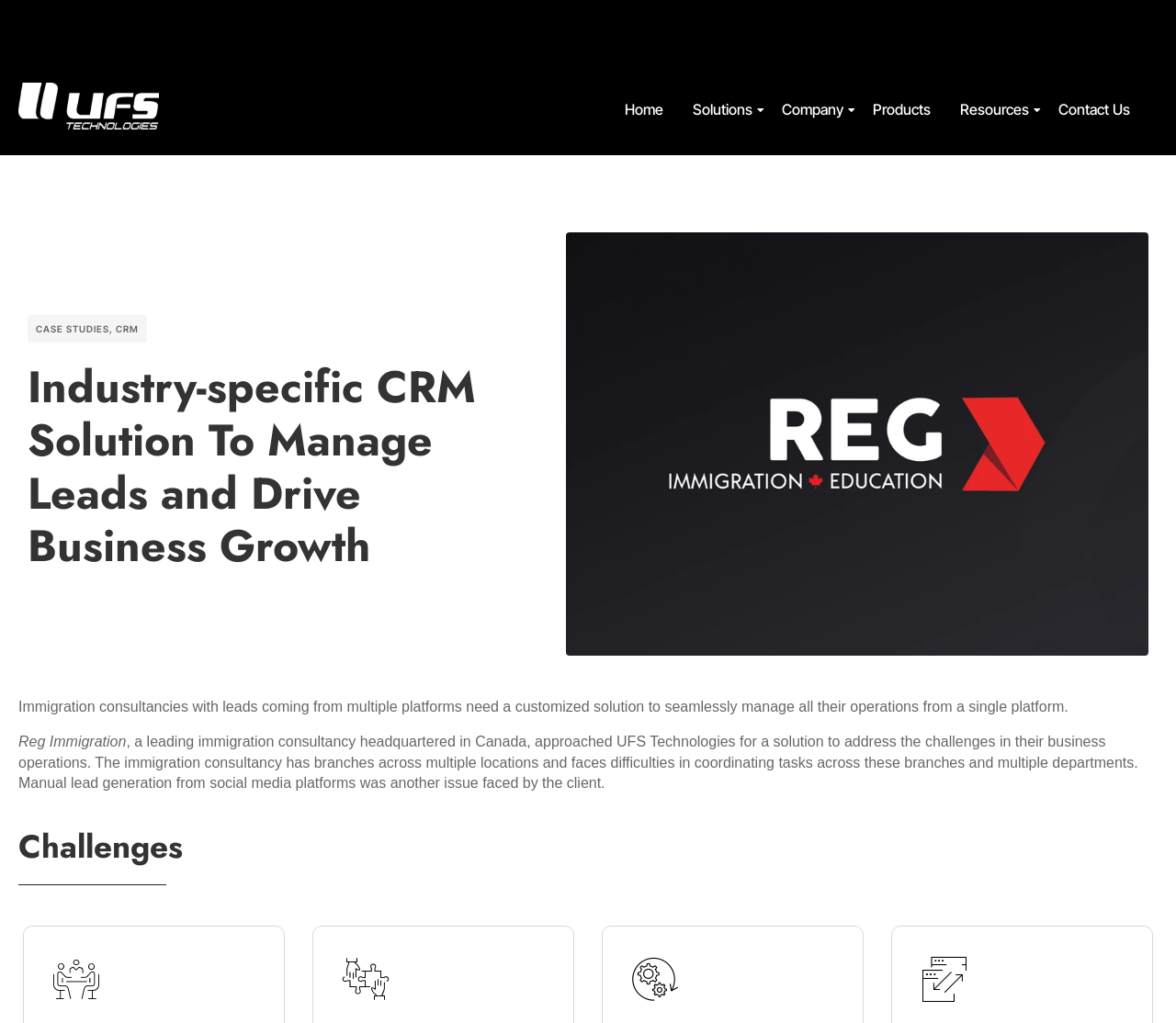Locate the bounding box coordinates of the element that needs to be clicked to carry out the instruction: "Click on Home". The coordinates should be given as four float numbers ranging from 0 to 1, i.e., [left, top, right, bottom].

[0.226, 0.004, 0.266, 0.058]